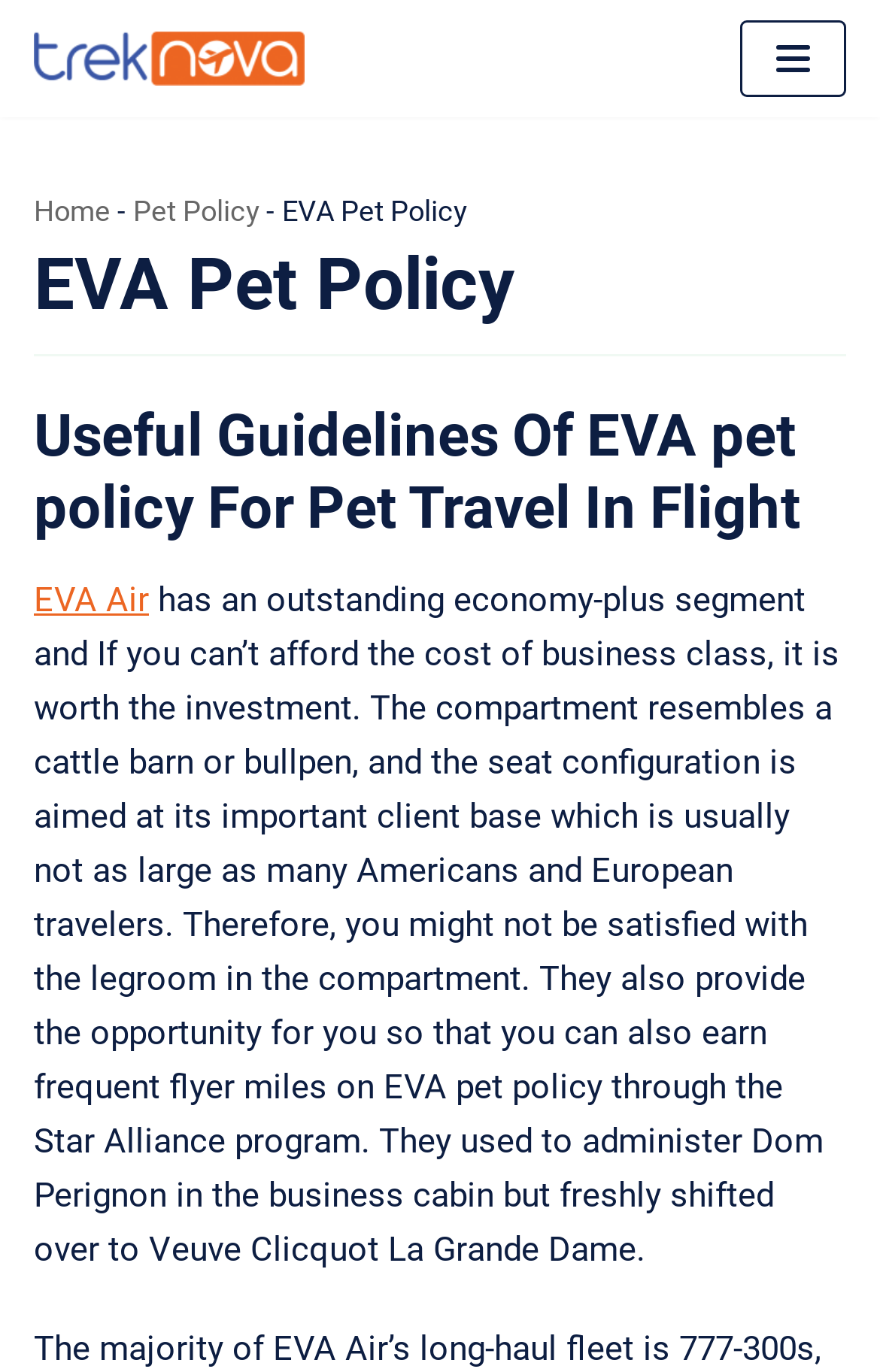What is the text of the webpage's headline?

EVA Pet Policy